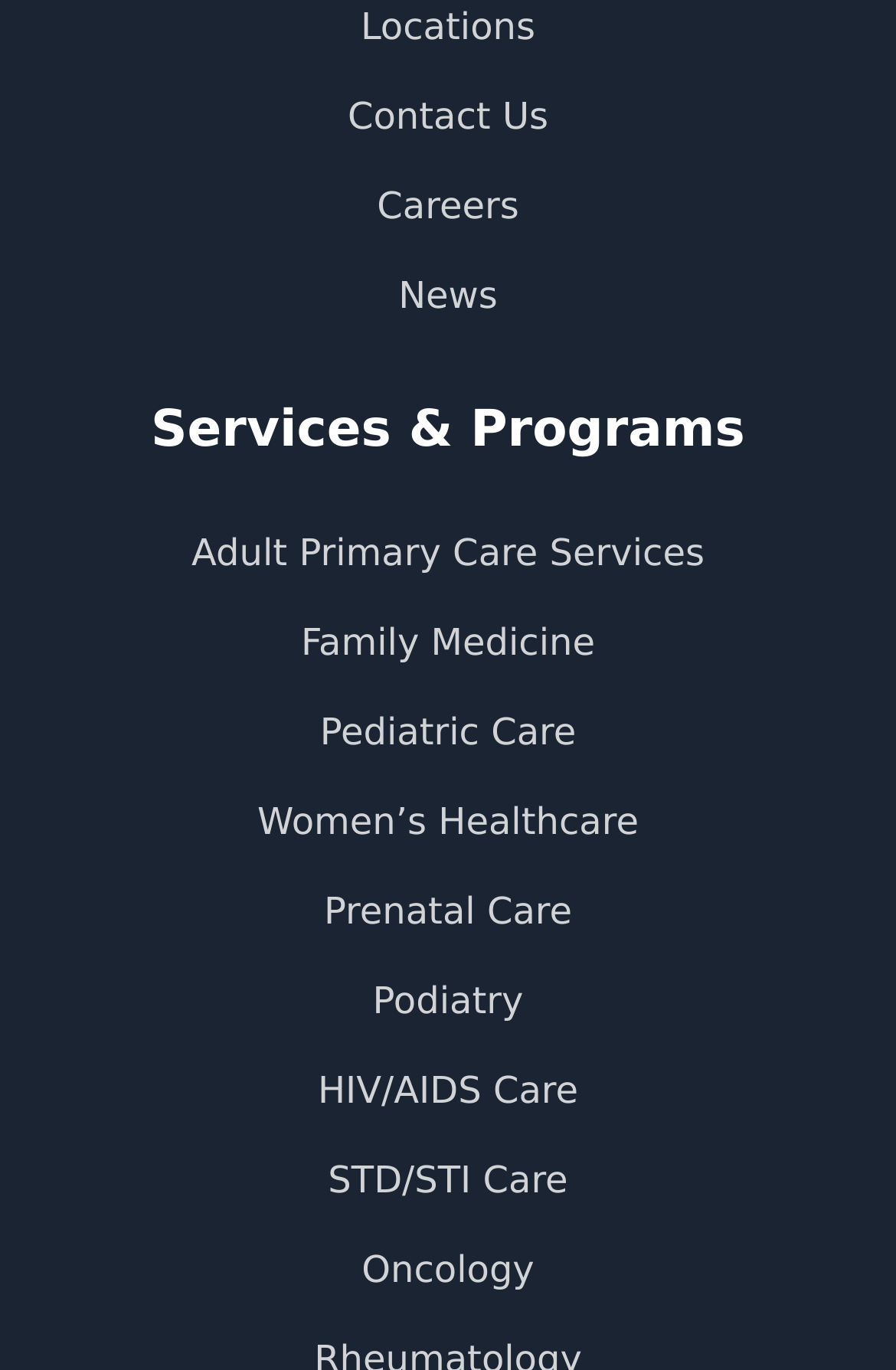Use a single word or phrase to respond to the question:
What is the first link in the top navigation bar?

Locations